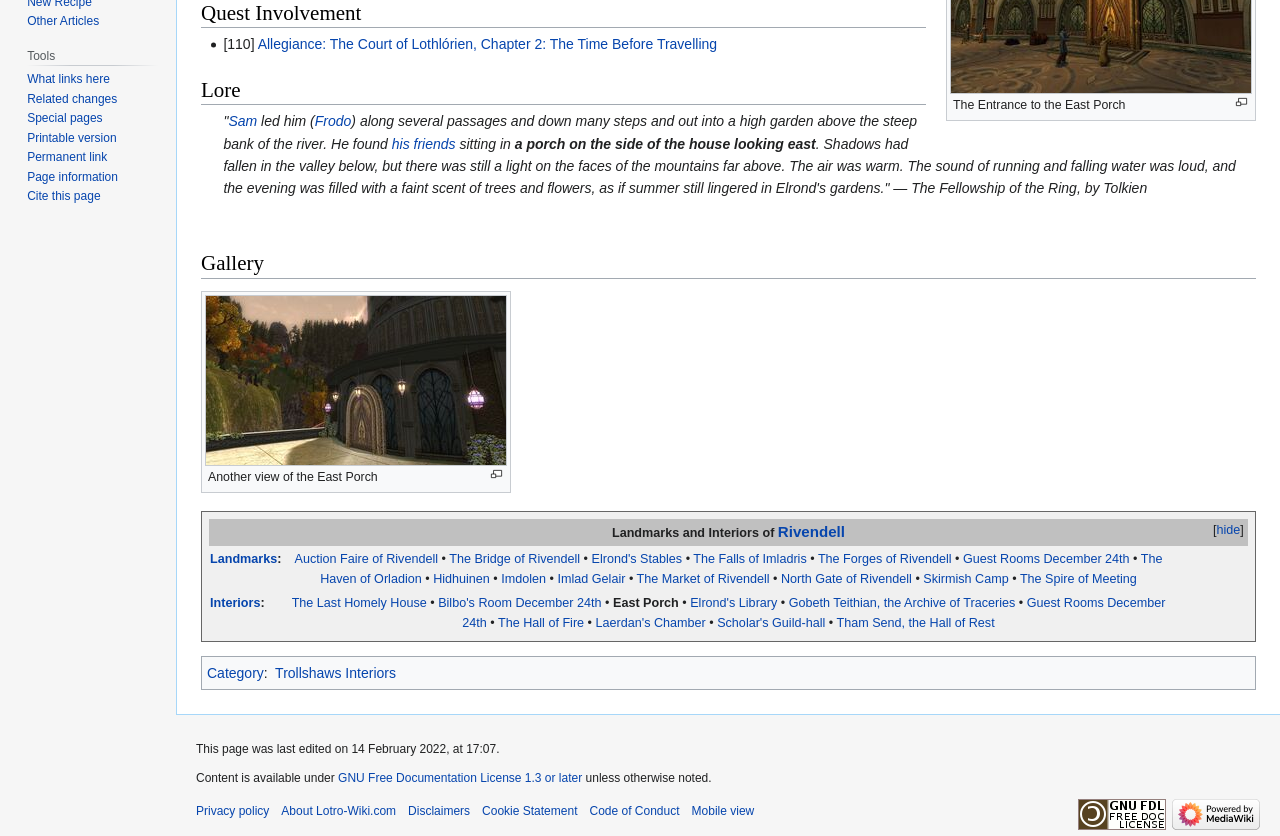Given the description of the UI element: "Spiritual Message #1 2017", predict the bounding box coordinates in the form of [left, top, right, bottom], with each value being a float between 0 and 1.

None